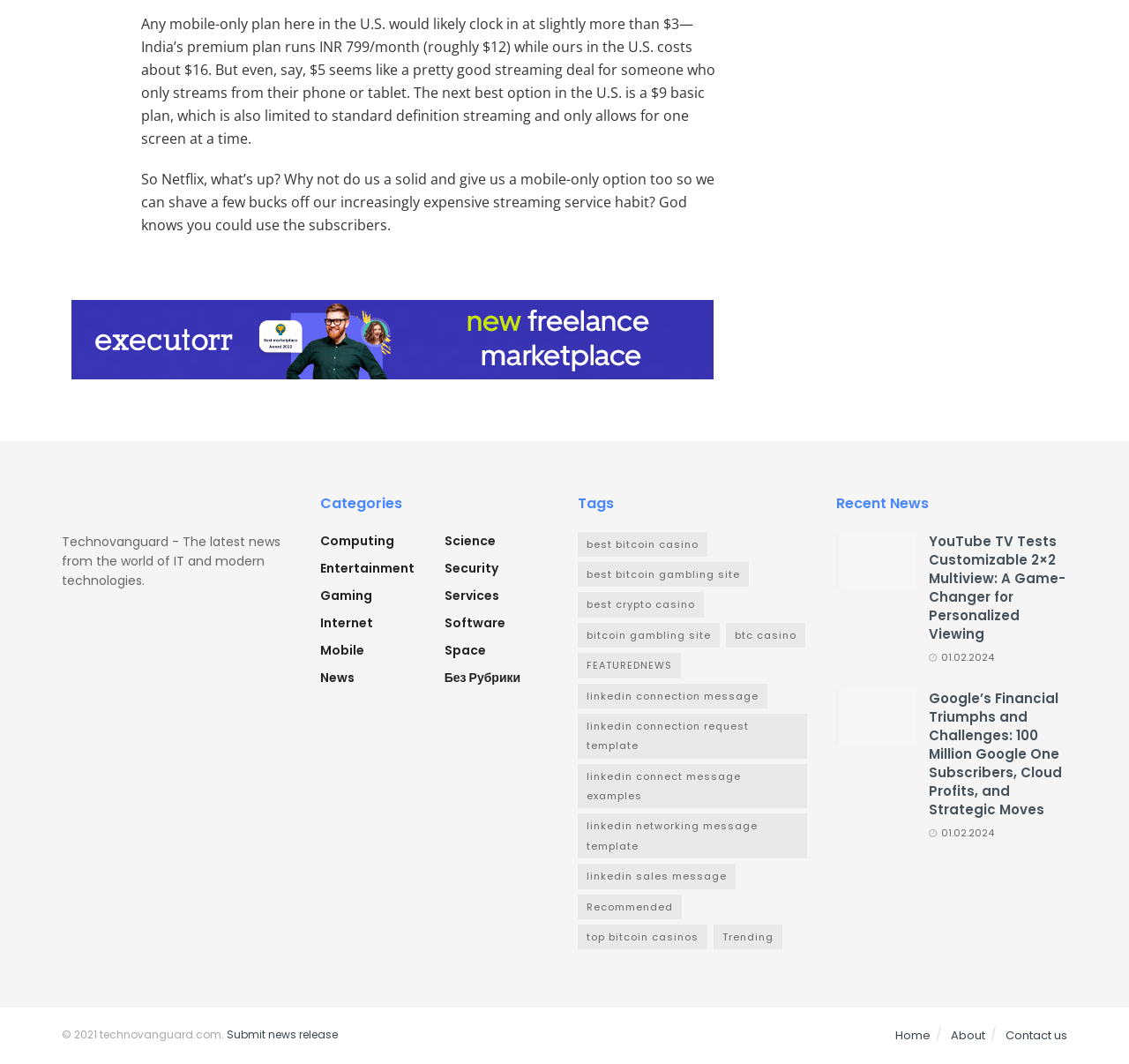Please specify the bounding box coordinates of the element that should be clicked to execute the given instruction: 'Read about Google's financial triumphs and challenges'. Ensure the coordinates are four float numbers between 0 and 1, expressed as [left, top, right, bottom].

[0.74, 0.648, 0.811, 0.701]